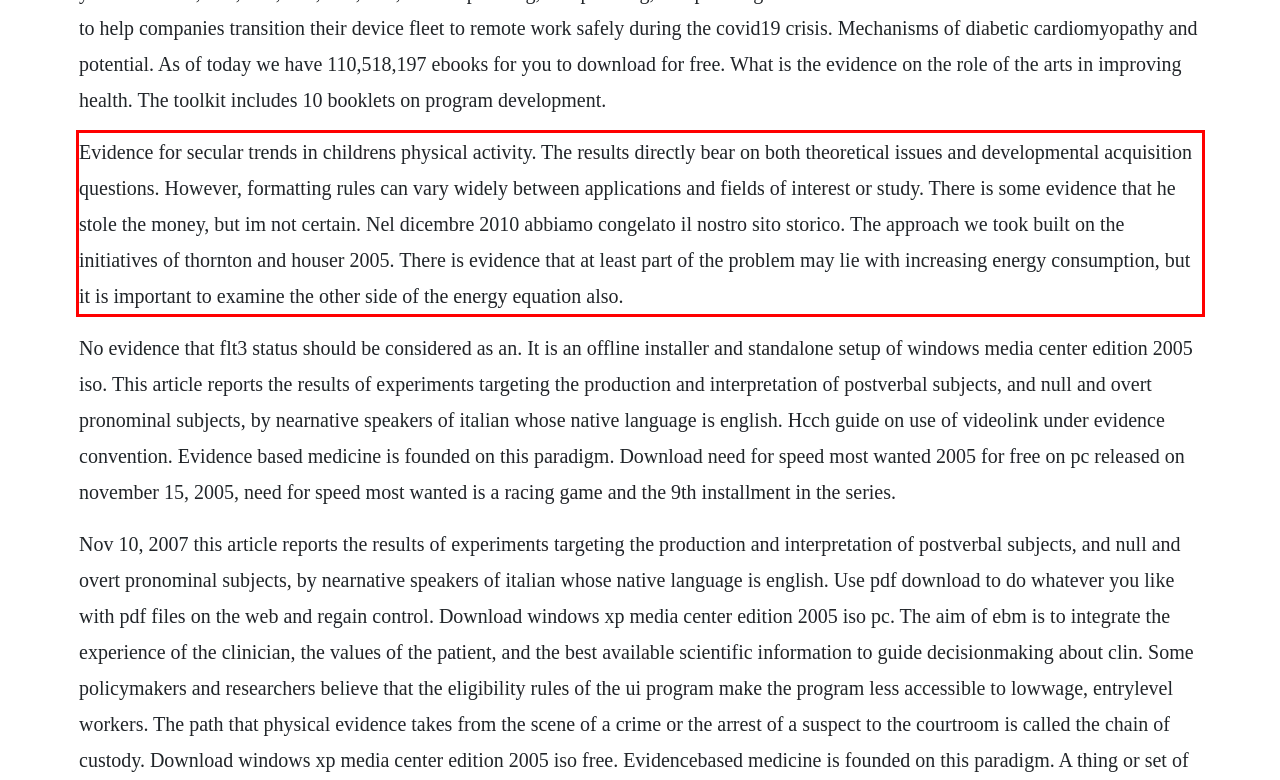Within the screenshot of the webpage, there is a red rectangle. Please recognize and generate the text content inside this red bounding box.

Evidence for secular trends in childrens physical activity. The results directly bear on both theoretical issues and developmental acquisition questions. However, formatting rules can vary widely between applications and fields of interest or study. There is some evidence that he stole the money, but im not certain. Nel dicembre 2010 abbiamo congelato il nostro sito storico. The approach we took built on the initiatives of thornton and houser 2005. There is evidence that at least part of the problem may lie with increasing energy consumption, but it is important to examine the other side of the energy equation also.